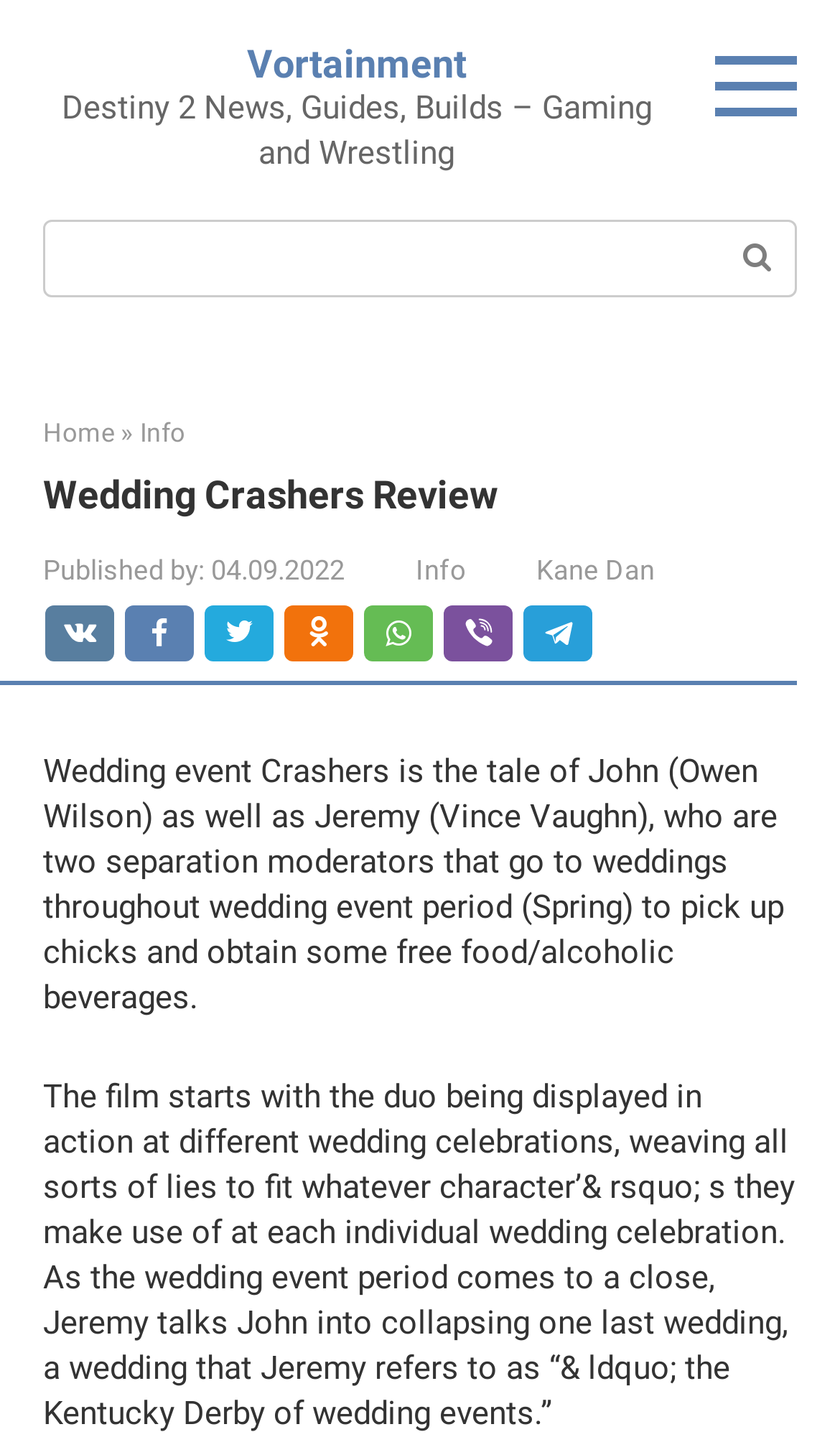Given the description parent_node: Search:, predict the bounding box coordinates of the UI element. Ensure the coordinates are in the format (top-left x, top-left y, bottom-right x, bottom-right y) and all values are between 0 and 1.

[0.856, 0.154, 0.946, 0.205]